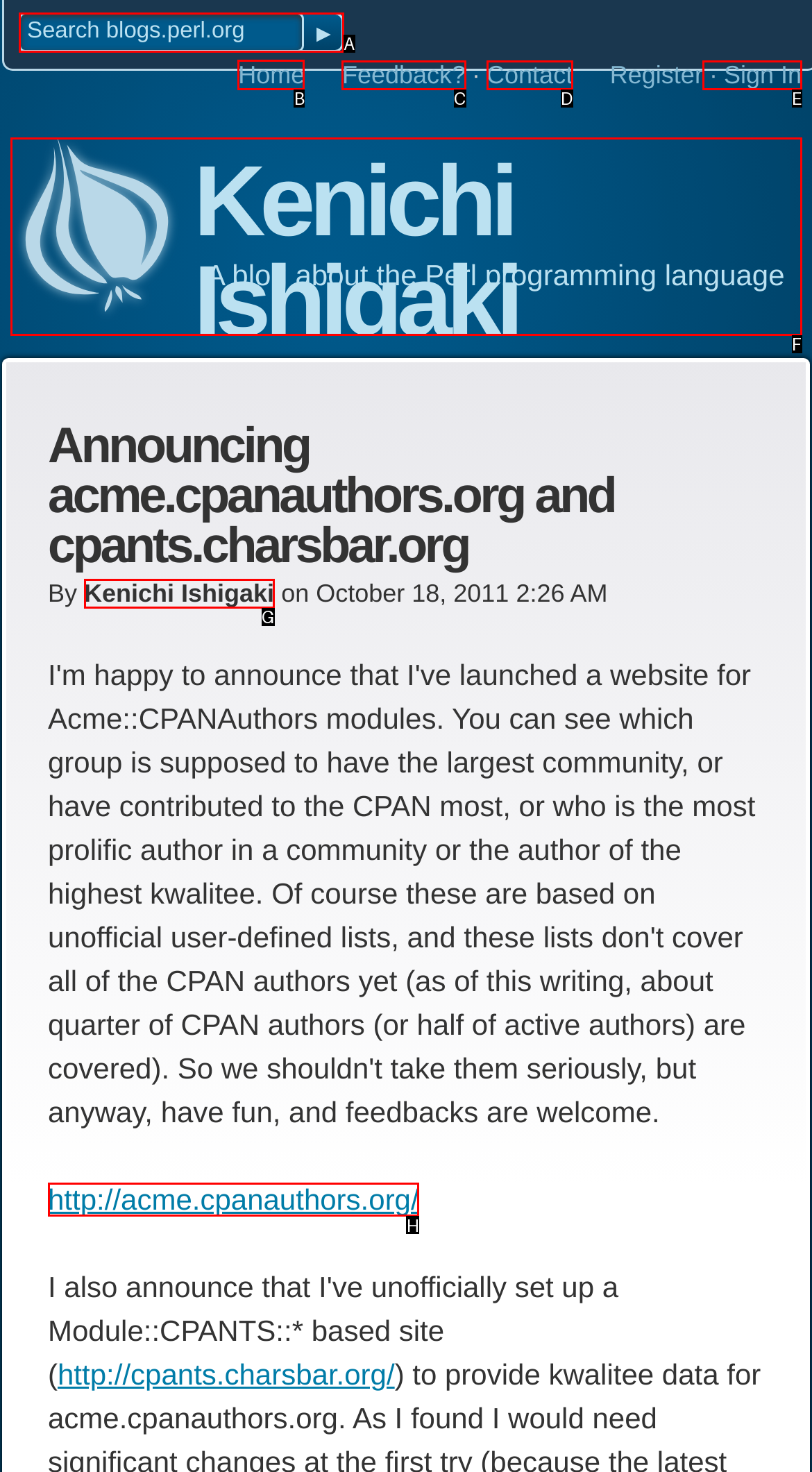Indicate the UI element to click to perform the task: Go to Home page. Reply with the letter corresponding to the chosen element.

B